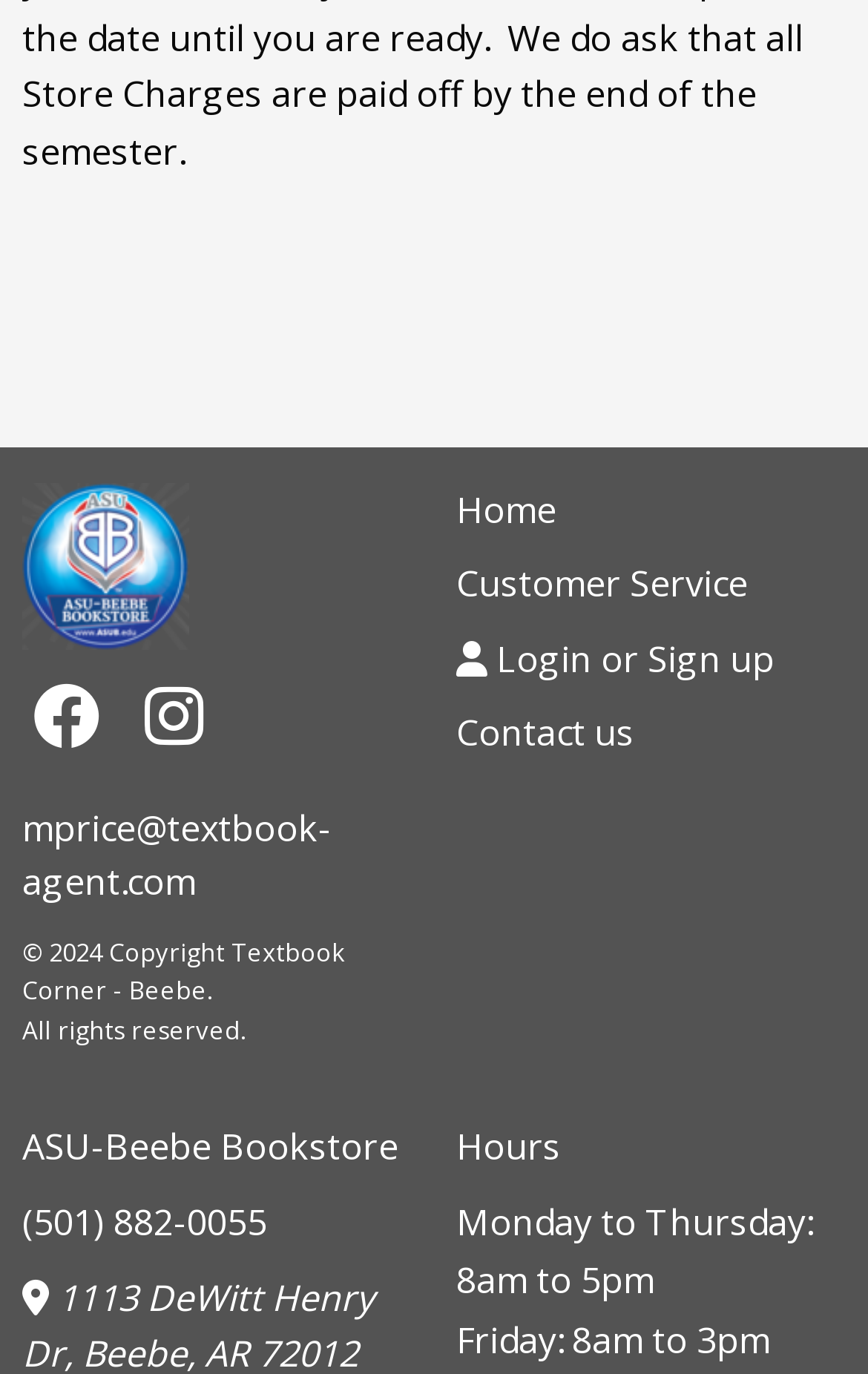Show the bounding box coordinates for the element that needs to be clicked to execute the following instruction: "Explore free resources". Provide the coordinates in the form of four float numbers between 0 and 1, i.e., [left, top, right, bottom].

None